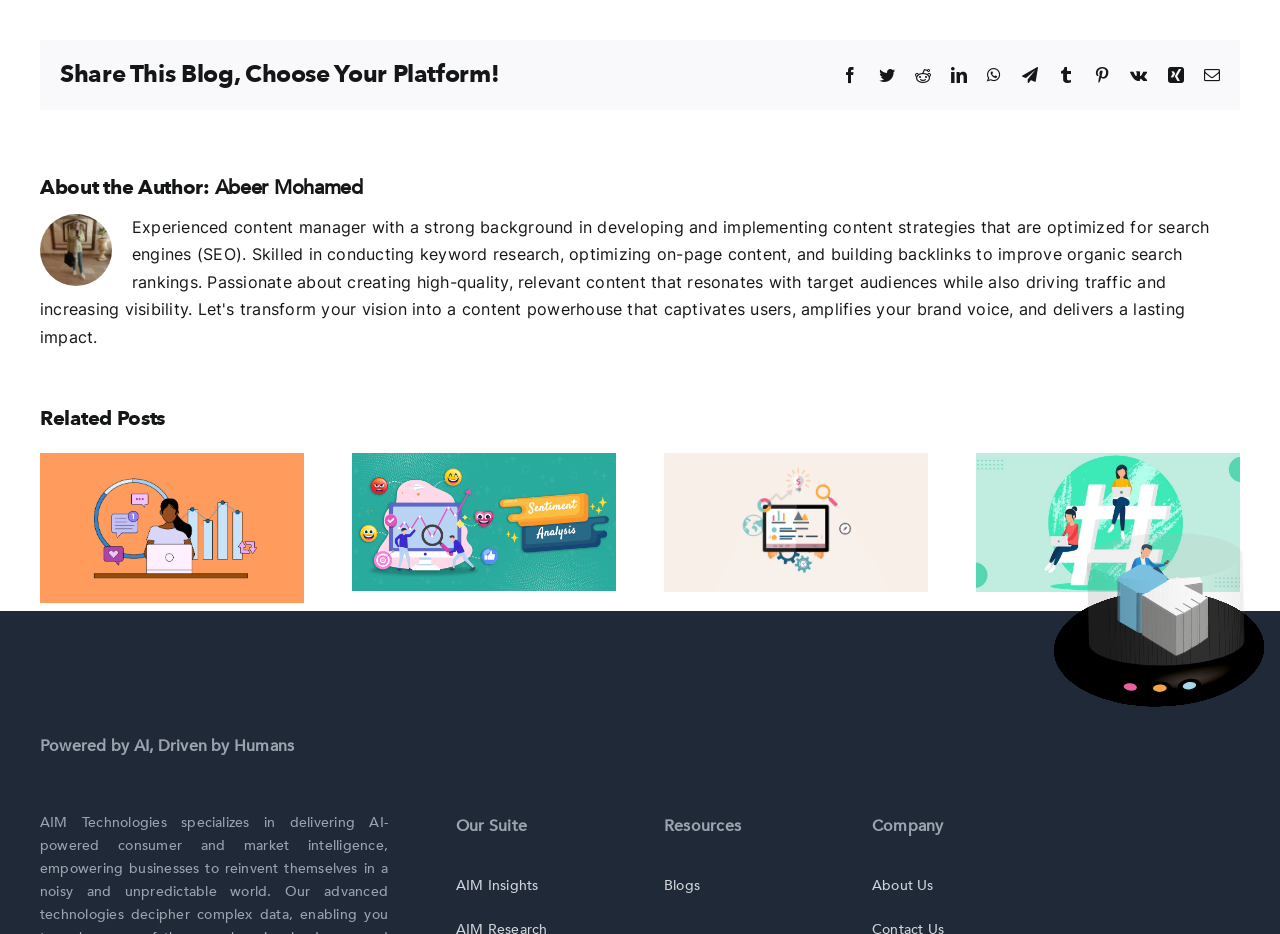Locate the coordinates of the bounding box for the clickable region that fulfills this instruction: "Go to AIM Insights".

[0.356, 0.916, 0.481, 0.961]